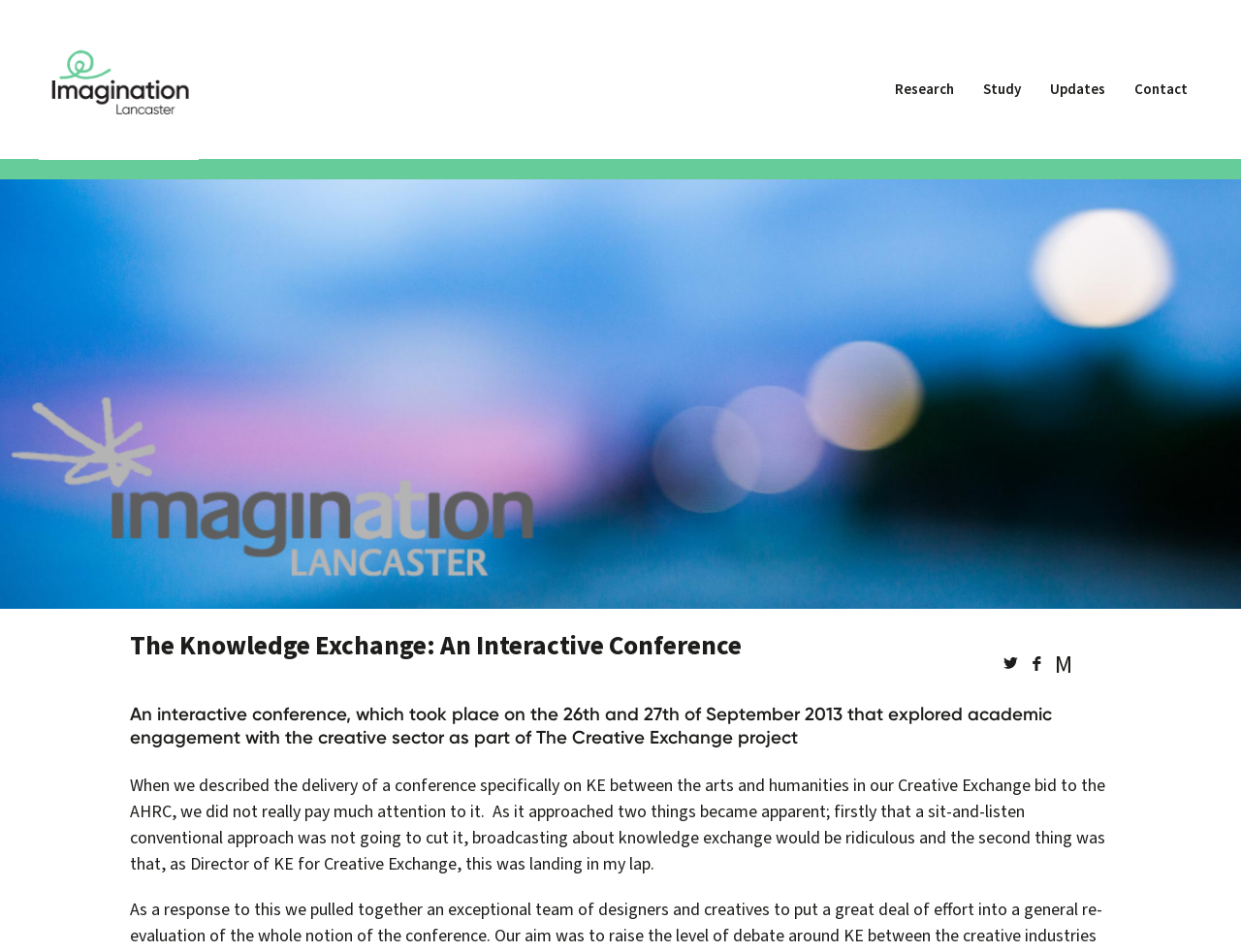Please provide a comprehensive response to the question below by analyzing the image: 
What is the topic of the article?

I read the title of the article 'The Knowledge Exchange: An Interactive Conference' and determined that the topic is about The Knowledge Exchange.